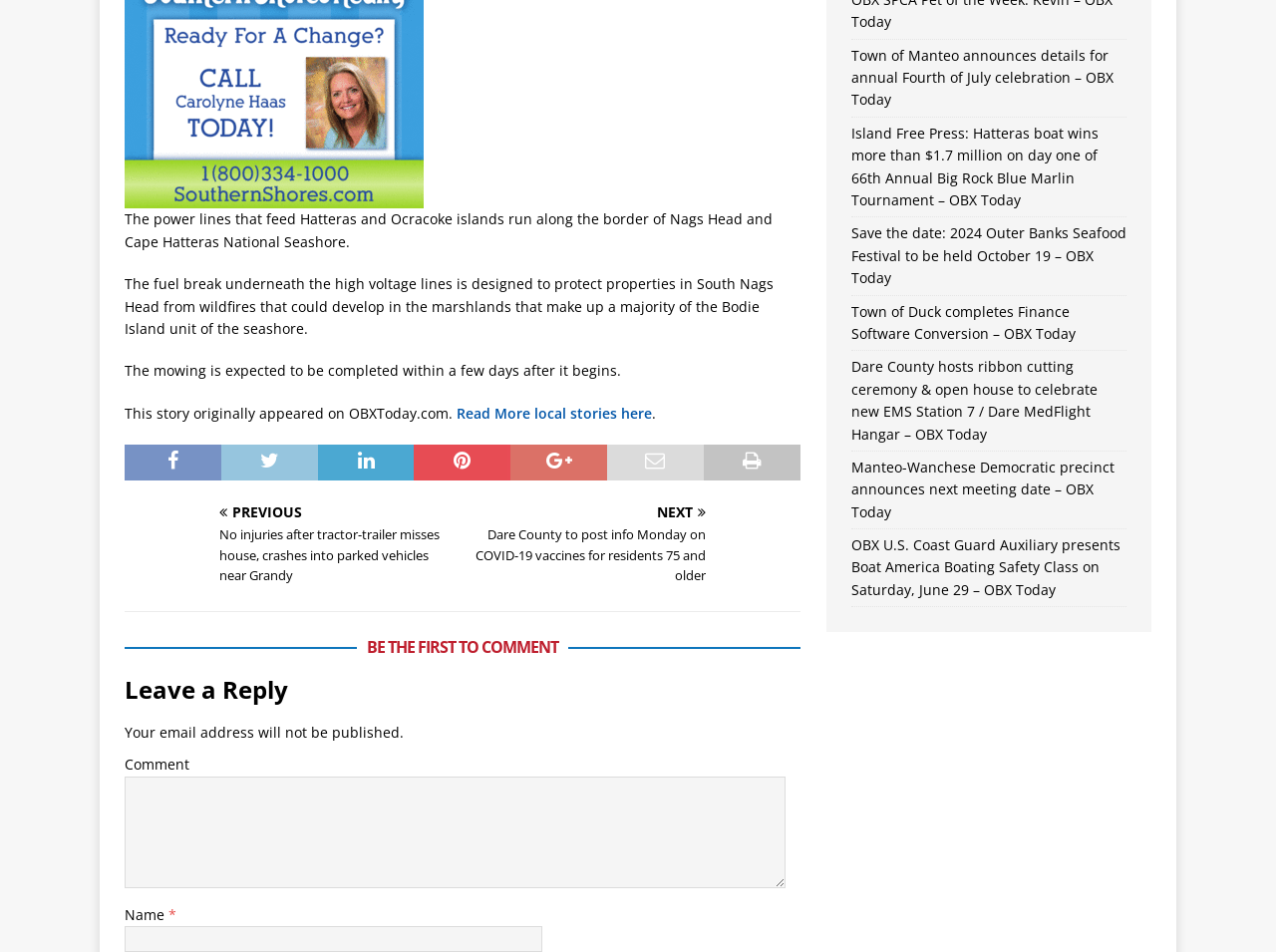Locate the bounding box coordinates of the area where you should click to accomplish the instruction: "Leave a comment".

[0.098, 0.815, 0.616, 0.933]